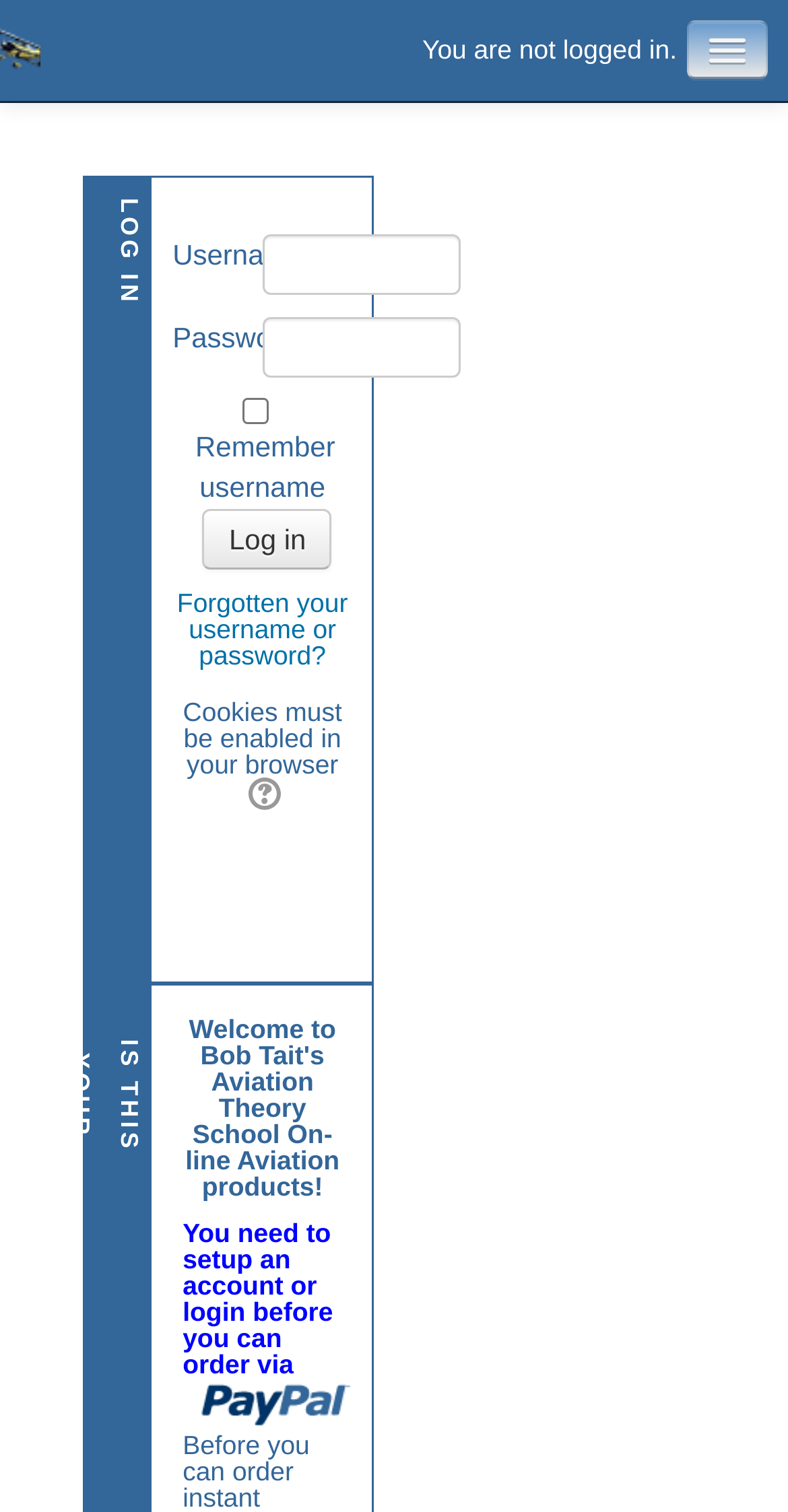Please specify the bounding box coordinates in the format (top-left x, top-left y, bottom-right x, bottom-right y), with values ranging from 0 to 1. Identify the bounding box for the UI component described as follows: name="password"

[0.333, 0.21, 0.584, 0.25]